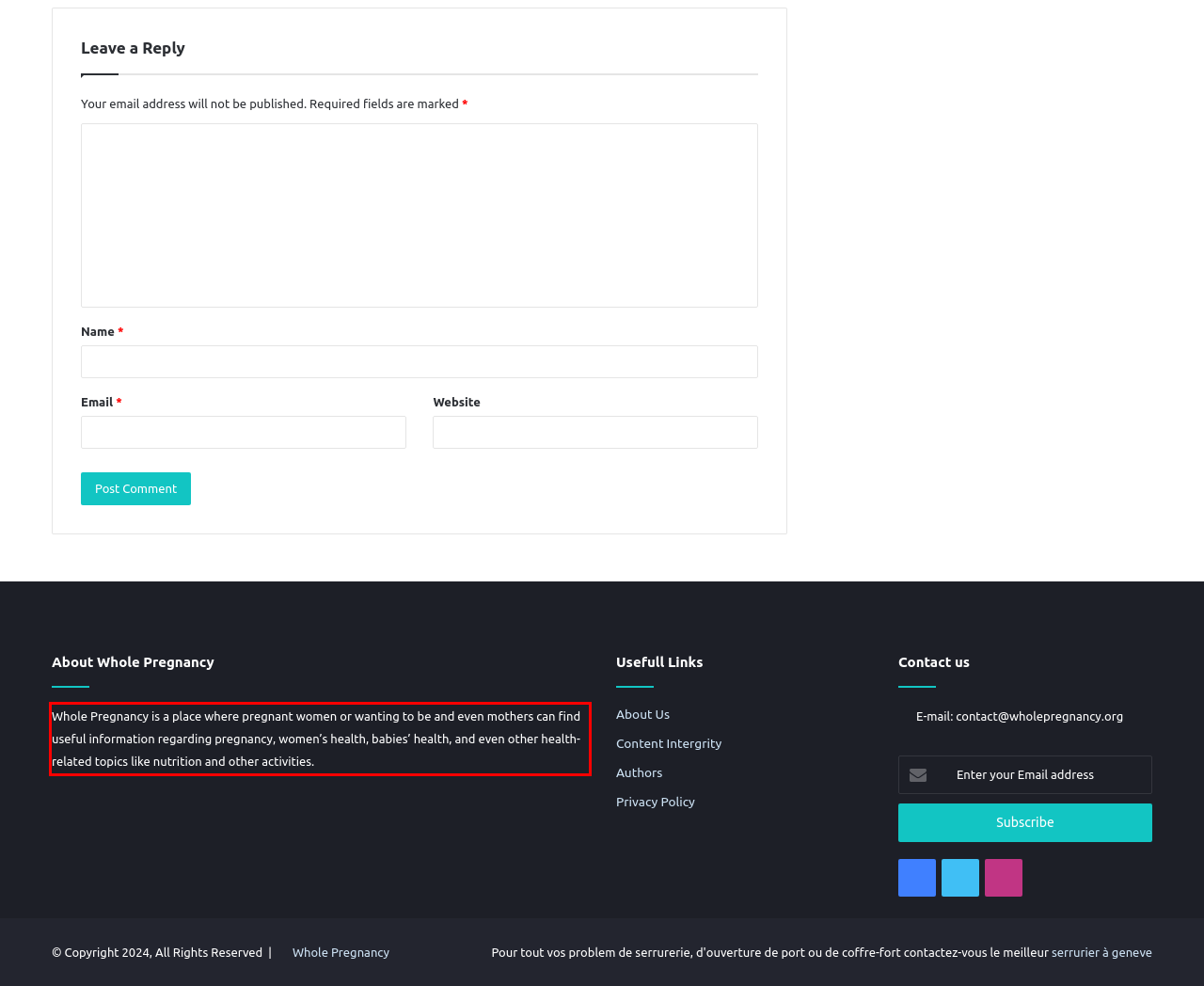Using the provided webpage screenshot, recognize the text content in the area marked by the red bounding box.

Whole Pregnancy is a place where pregnant women or wanting to be and even mothers can find useful information regarding pregnancy, women’s health, babies’ health, and even other health-related topics like nutrition and other activities.